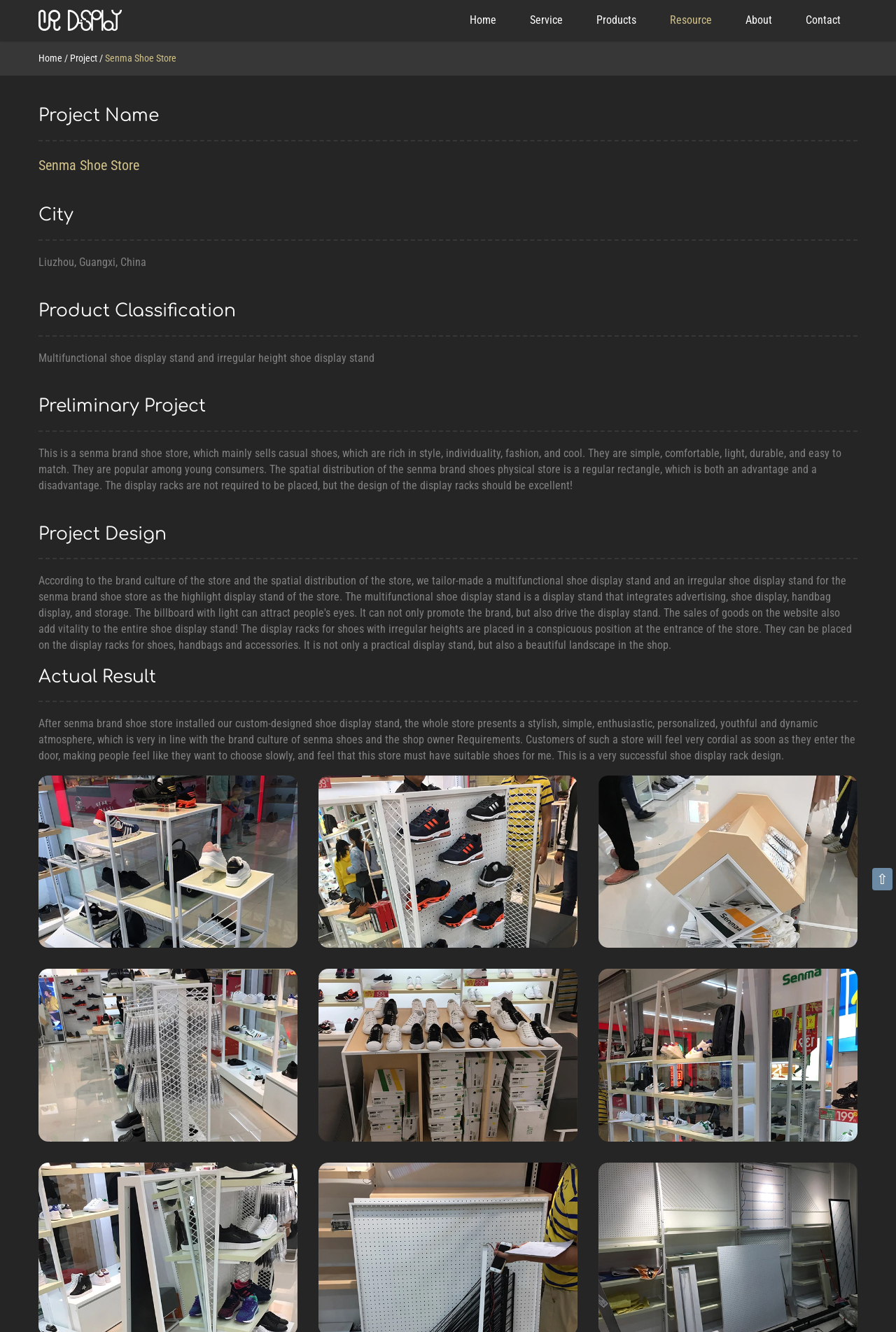Please predict the bounding box coordinates of the element's region where a click is necessary to complete the following instruction: "Get more info". The coordinates should be represented by four float numbers between 0 and 1, i.e., [left, top, right, bottom].

None